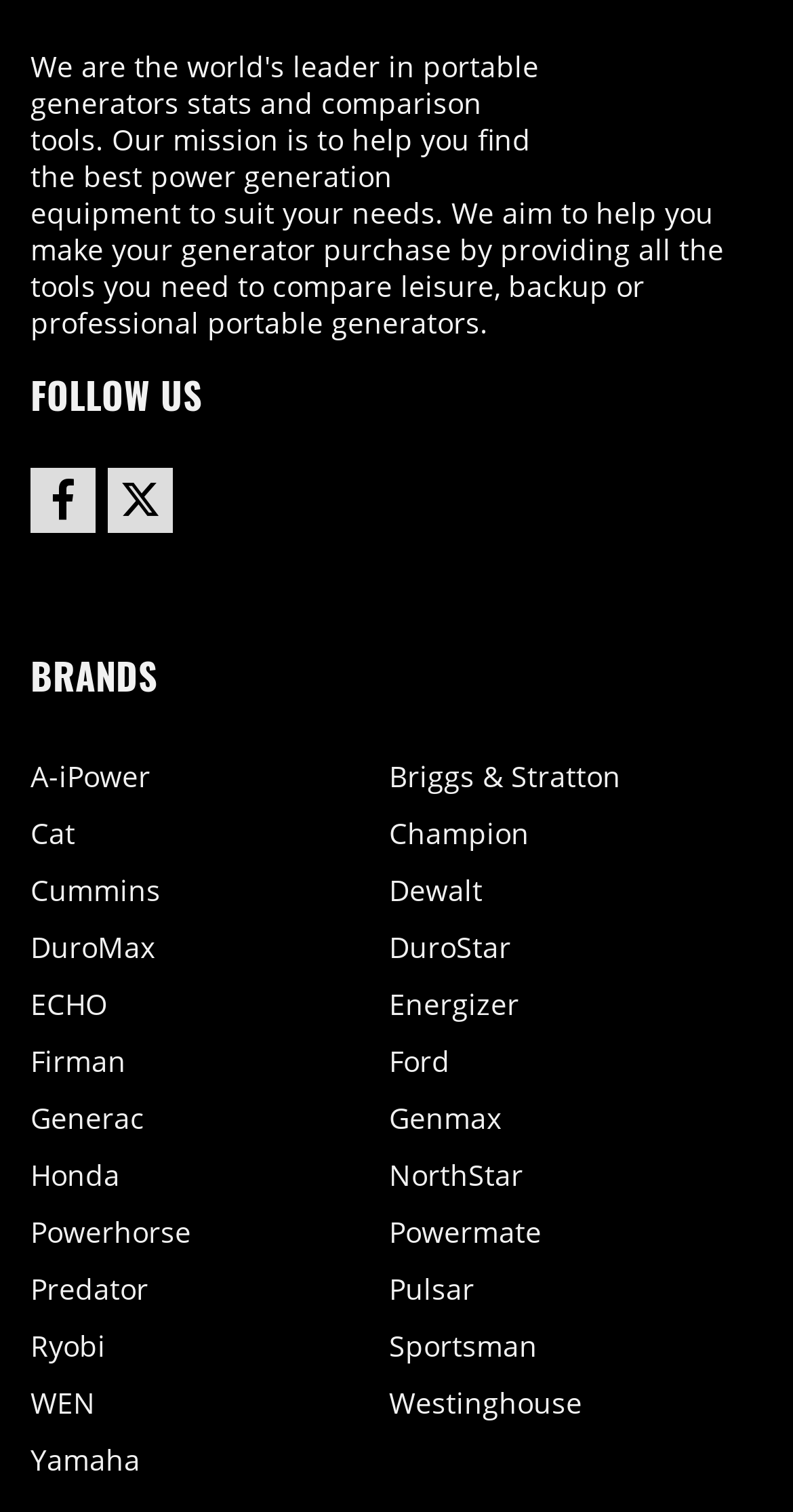Locate the bounding box coordinates of the clickable part needed for the task: "Click on the Generator Bible Logo".

[0.718, 0.032, 0.962, 0.109]